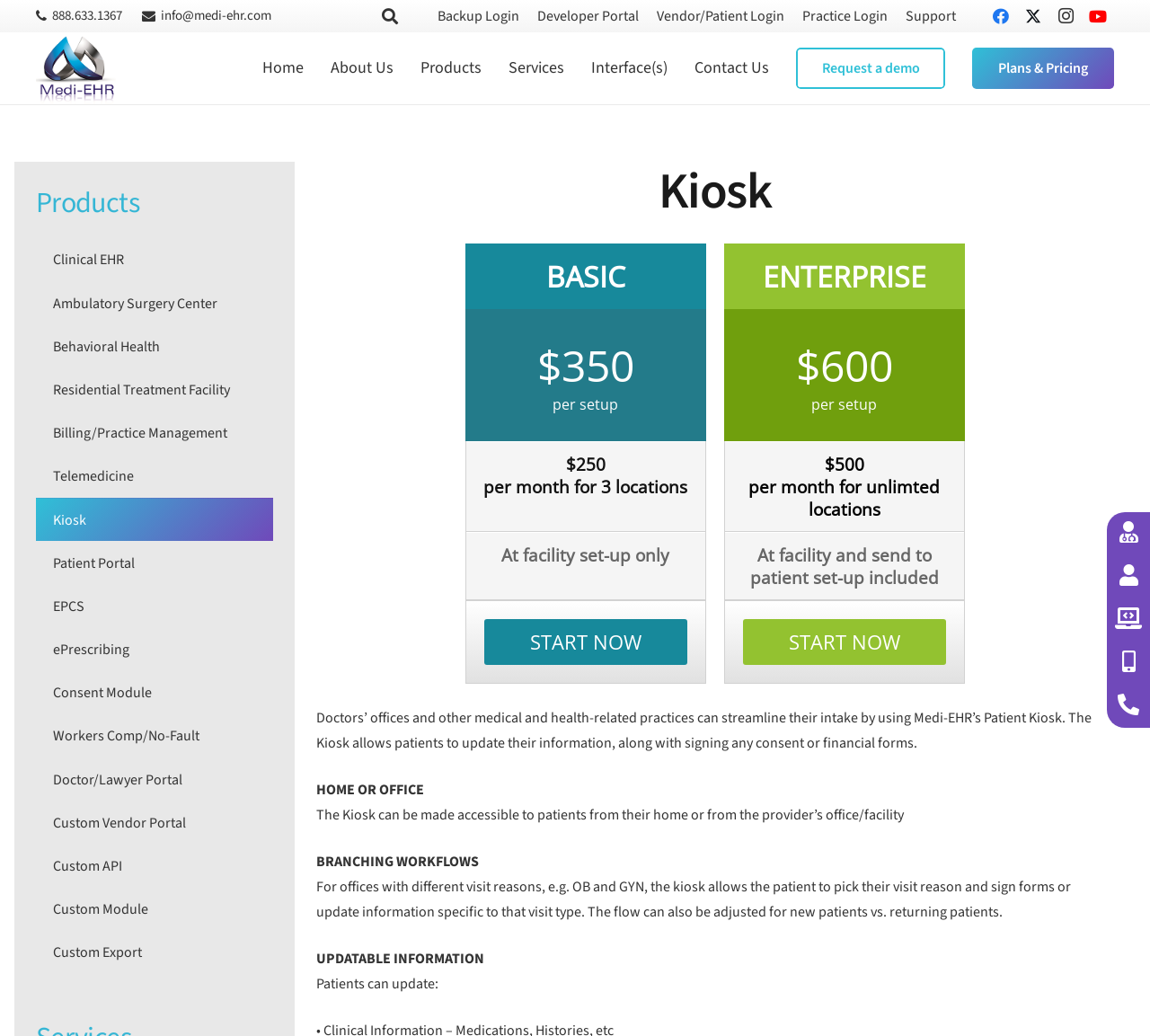What is the purpose of the Patient Kiosk?
Kindly give a detailed and elaborate answer to the question.

I found this information by reading the paragraph of text that describes the Patient Kiosk, which says that it allows patients to update their information and sign consent or financial forms, thereby streamlining their intake.